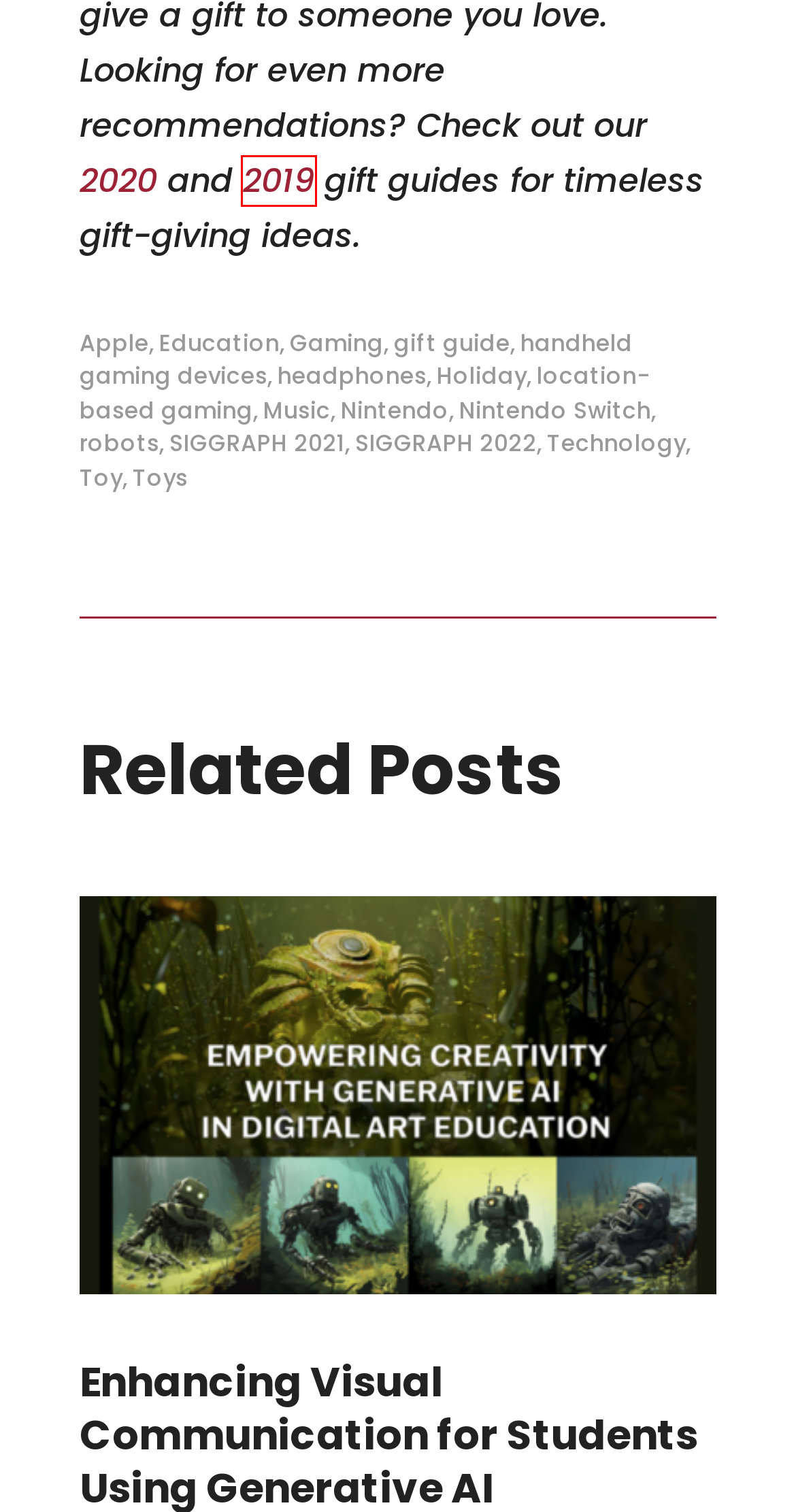Given a screenshot of a webpage with a red bounding box highlighting a UI element, determine which webpage description best matches the new webpage that appears after clicking the highlighted element. Here are the candidates:
A. Toys Archives - ACM SIGGRAPH Blog
B. Technology Archives - ACM SIGGRAPH Blog
C. Enhancing Visual Communication for Students Using Generative AI - ACM SIGGRAPH Blog
D. Nintendo Archives - ACM SIGGRAPH Blog
E. Toy Archives - ACM SIGGRAPH Blog
F. Holiday Archives - ACM SIGGRAPH Blog
G. 9 Gifts That Make STEM/STEAM Learning Fun for Kids of All Ages - ACM SIGGRAPH Blog
H. handheld gaming devices Archives - ACM SIGGRAPH Blog

G